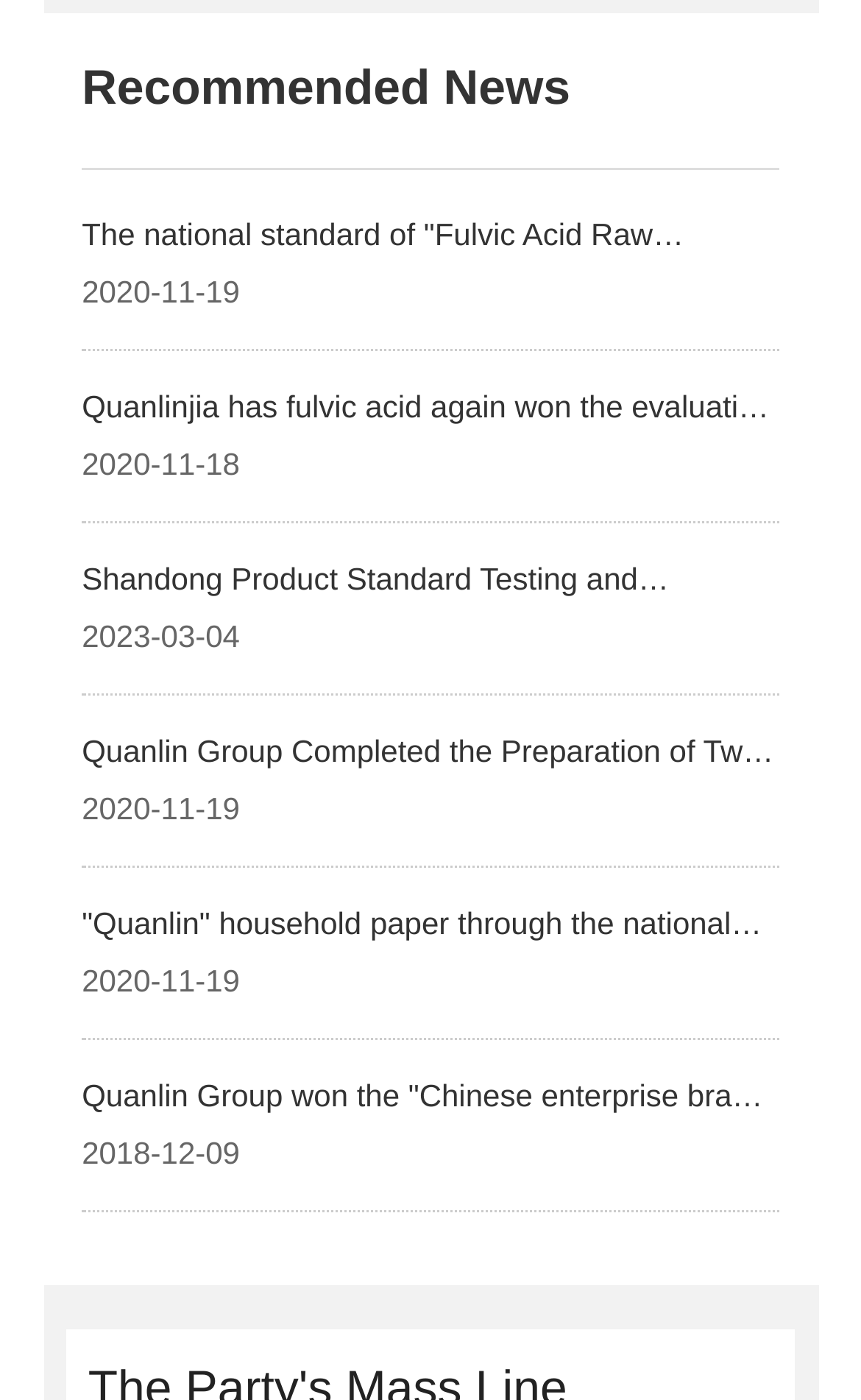Identify and provide the bounding box coordinates of the UI element described: "Innovating". The coordinates should be formatted as [left, top, right, bottom], with each number being a float between 0 and 1.

[0.051, 0.014, 0.949, 0.049]